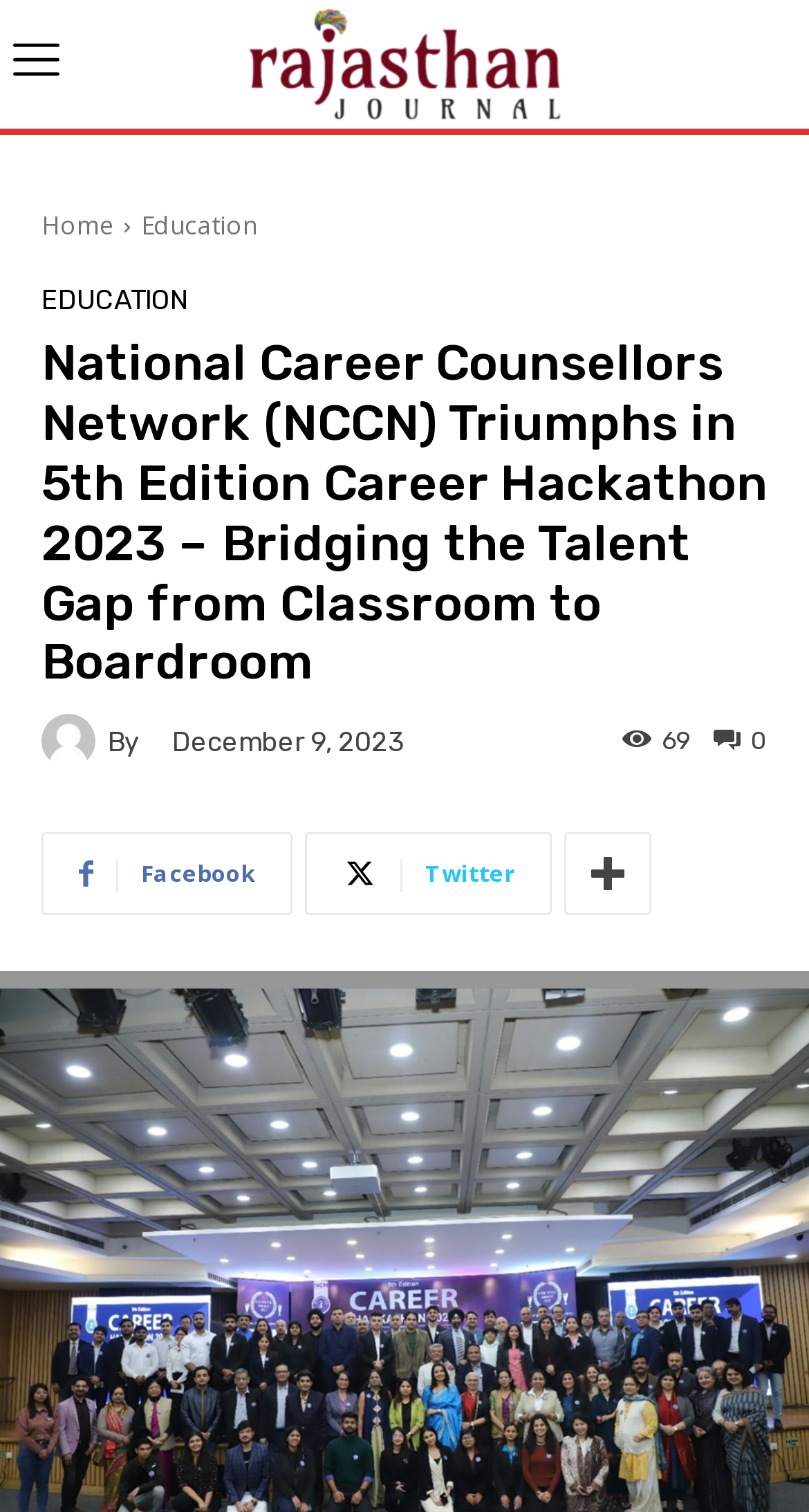Determine the heading of the webpage and extract its text content.

National Career Counsellors Network (NCCN) Triumphs in 5th Edition Career Hackathon 2023 – Bridging the Talent Gap from Classroom to Boardroom